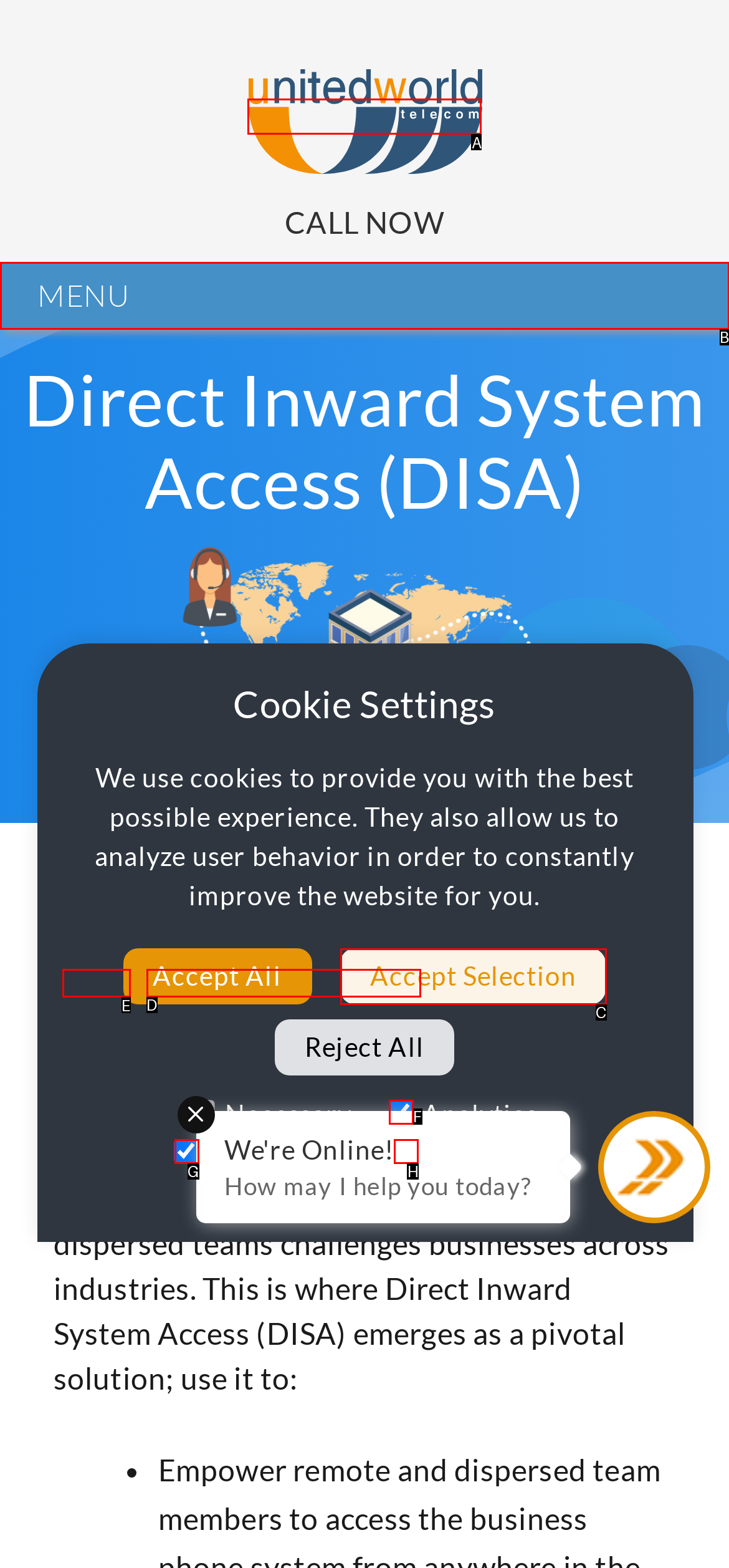Identify the correct letter of the UI element to click for this task: Click the Home link
Respond with the letter from the listed options.

E